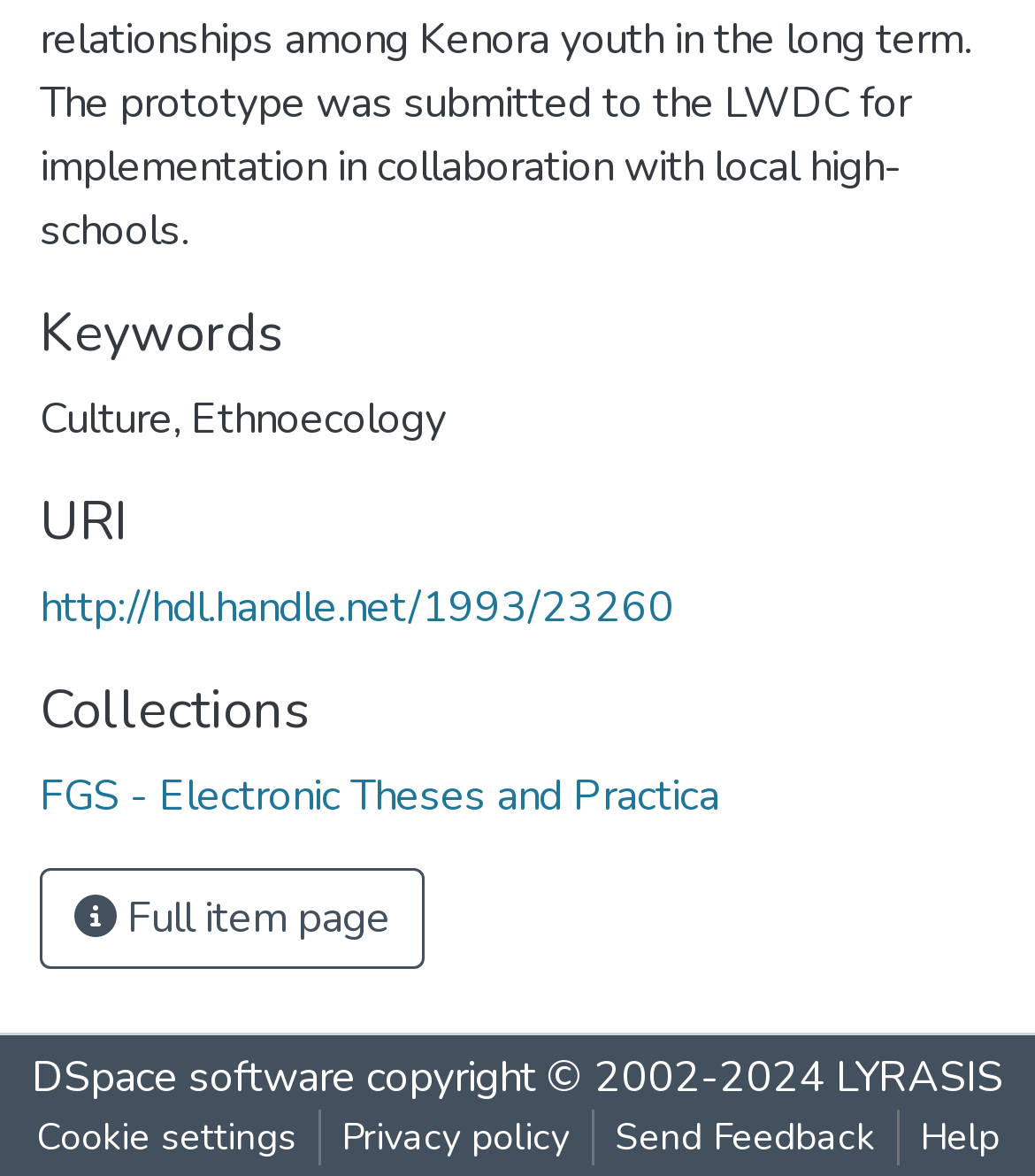Show the bounding box coordinates for the element that needs to be clicked to execute the following instruction: "visit wellness category". Provide the coordinates in the form of four float numbers between 0 and 1, i.e., [left, top, right, bottom].

None